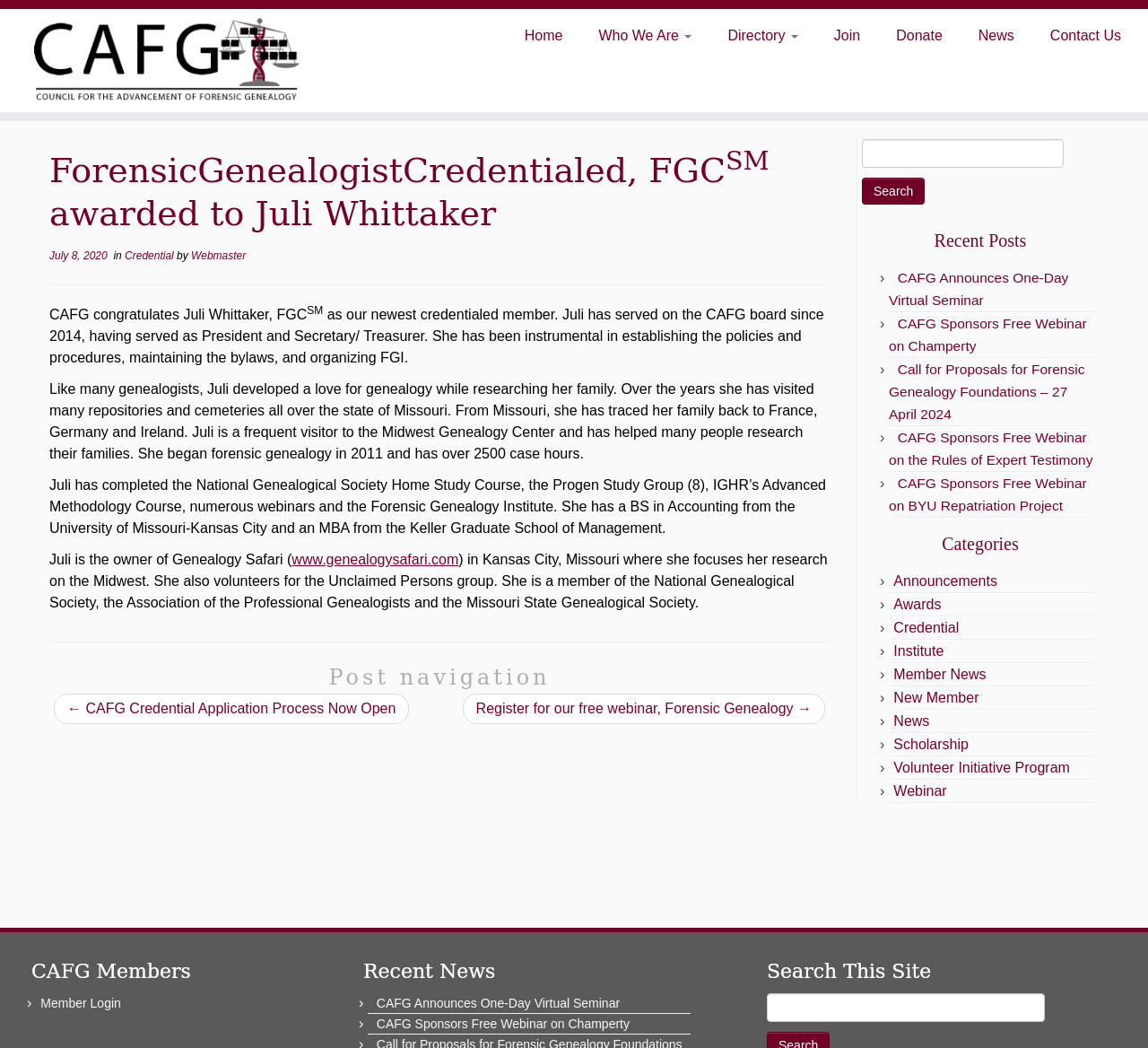Analyze the image and answer the question with as much detail as possible: 
What is the category of the article about Juli Whittaker?

Based on the webpage content, the article about Juli Whittaker is categorized under 'Awards', as indicated by the link 'Awards' in the categories section.